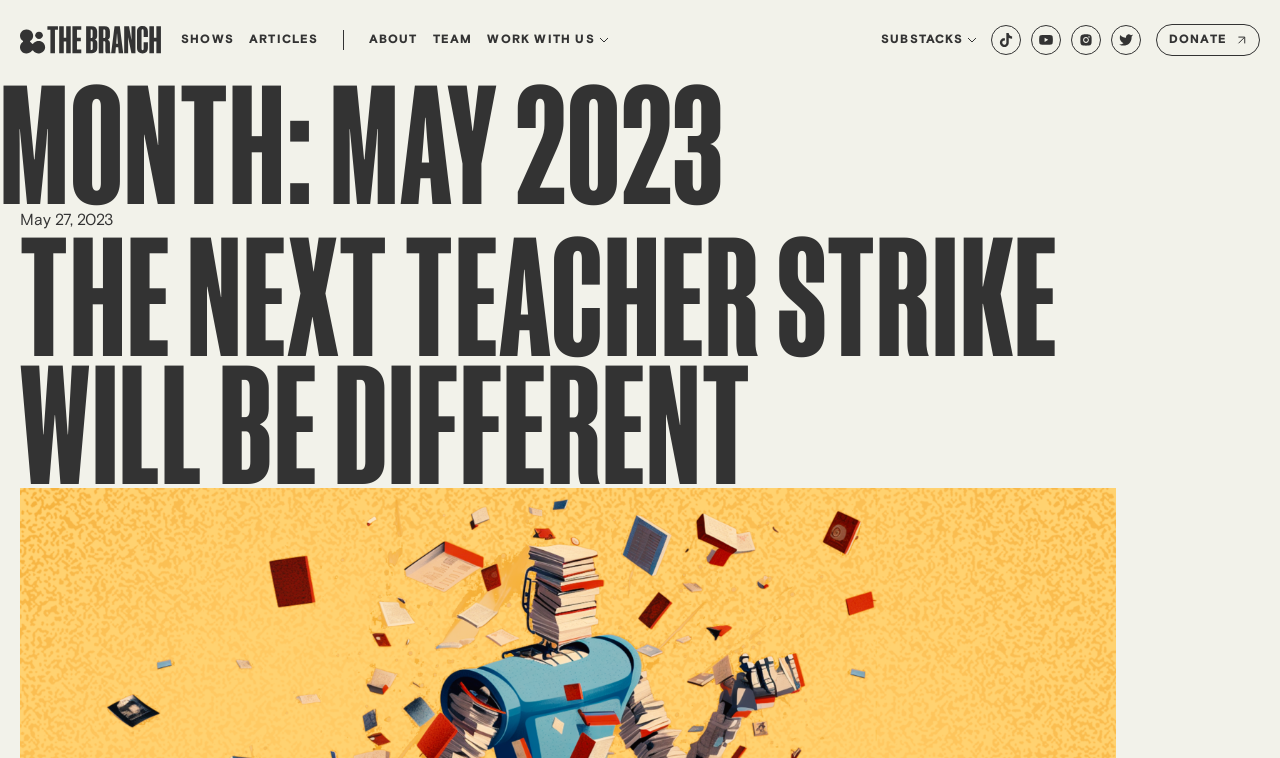Respond with a single word or phrase to the following question: What is the date mentioned on the page?

May 27, 2023